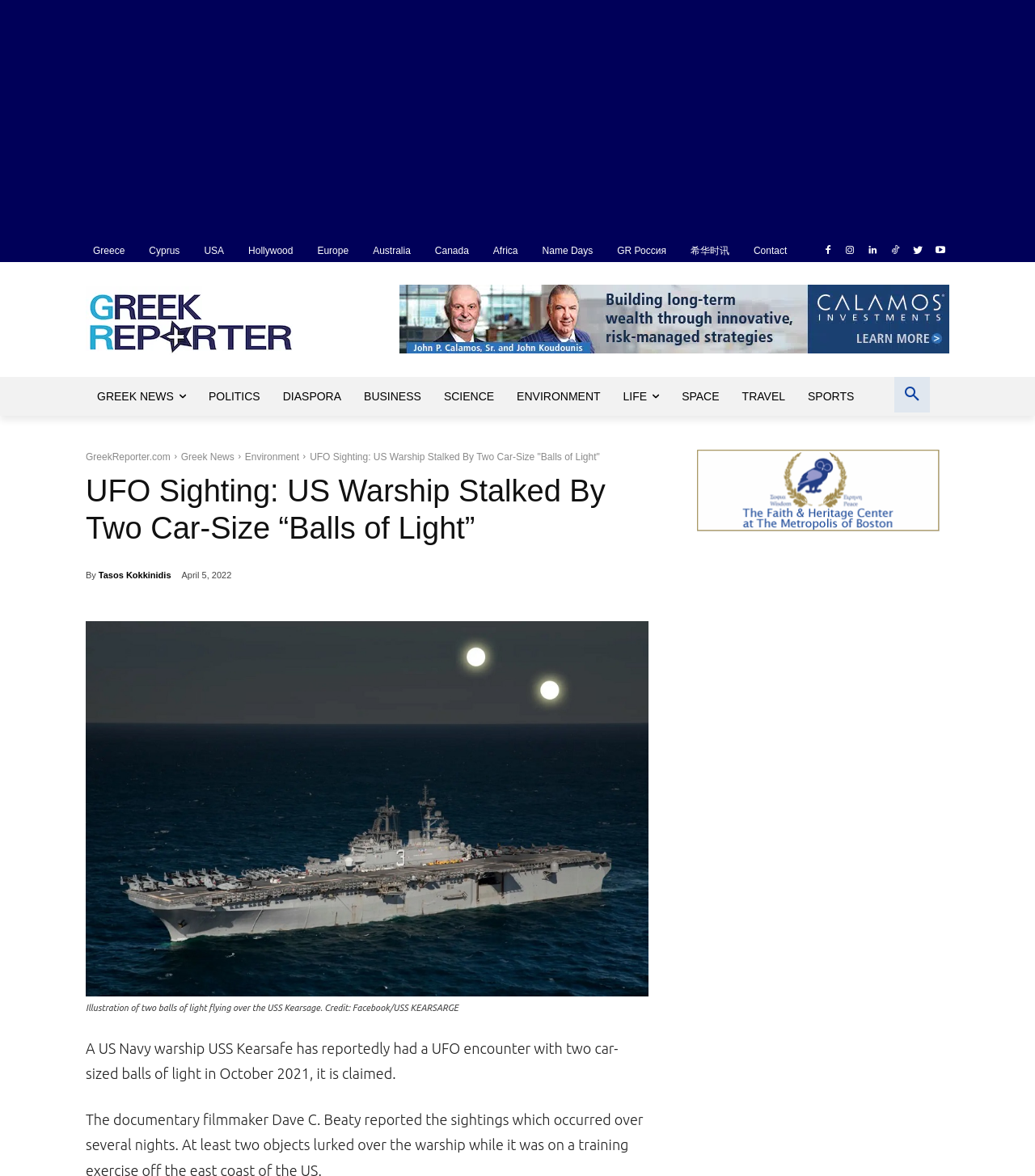Using the description "Cyprus", predict the bounding box of the relevant HTML element.

[0.137, 0.204, 0.181, 0.223]